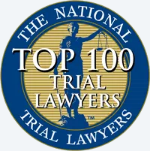Reply to the question with a brief word or phrase: What is the figure in the center holding?

Scales